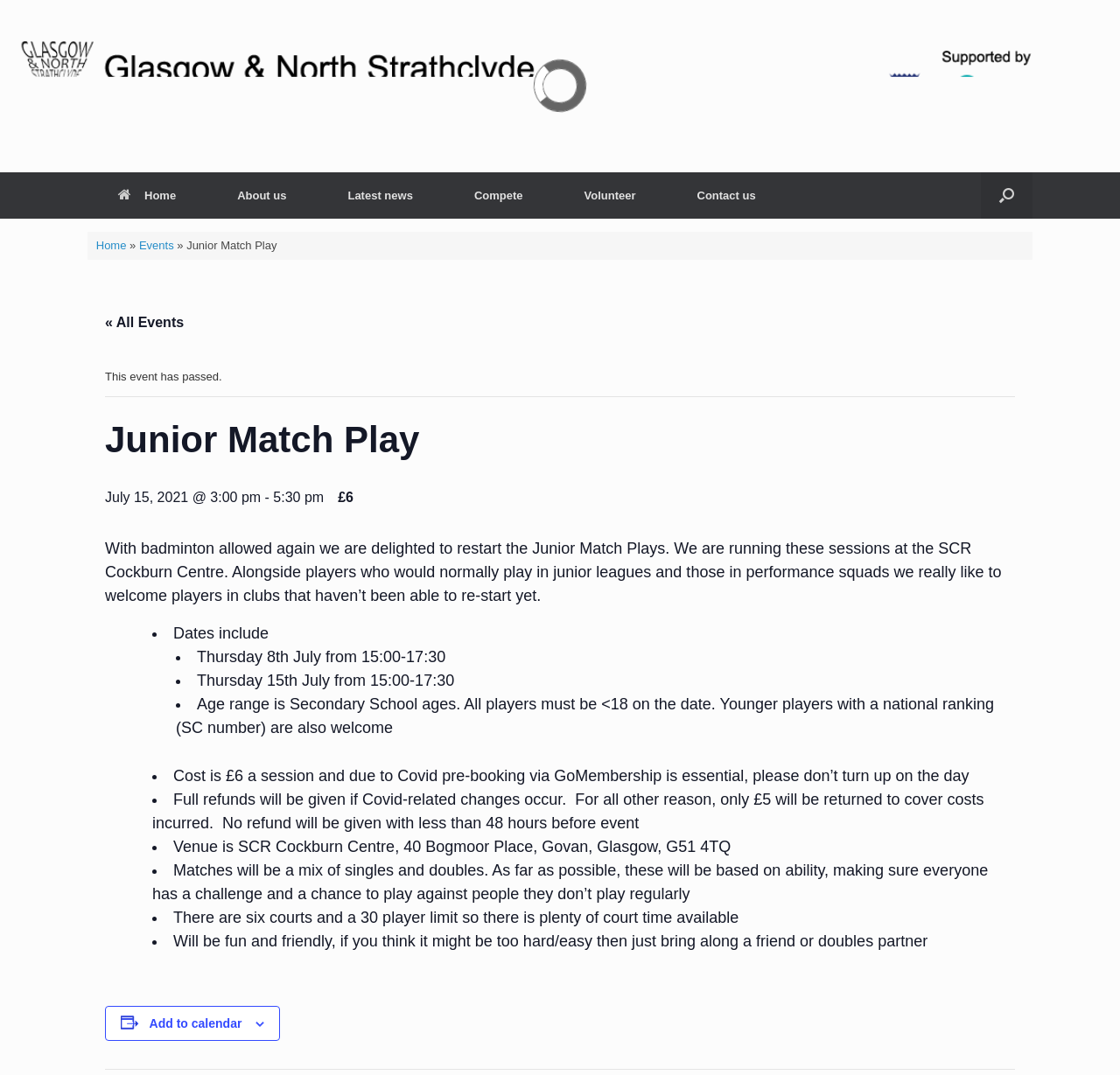Please identify the bounding box coordinates of the area that needs to be clicked to fulfill the following instruction: "Add to calendar."

[0.133, 0.945, 0.216, 0.958]